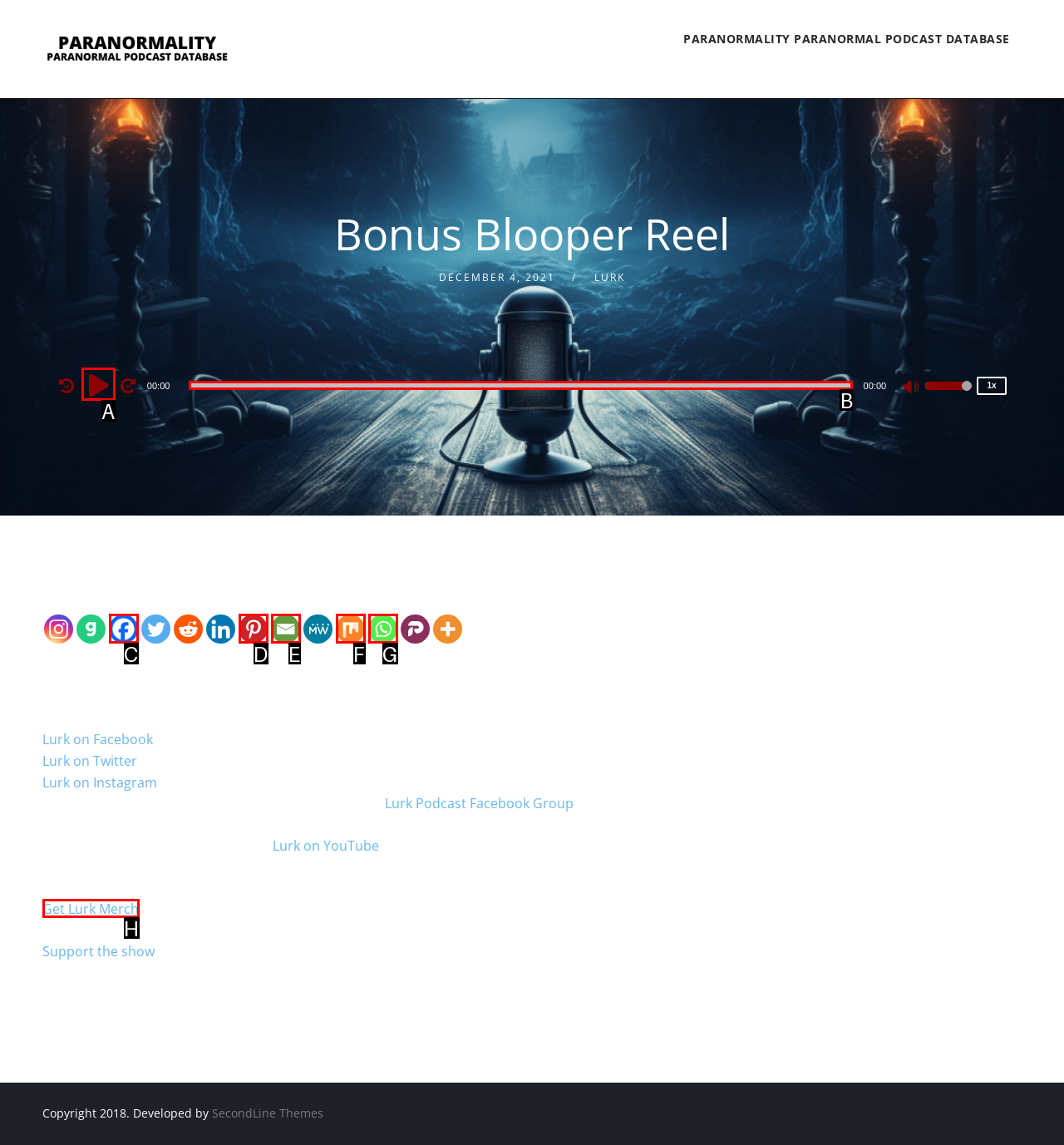Identify which lettered option to click to carry out the task: Play the audio. Provide the letter as your answer.

A